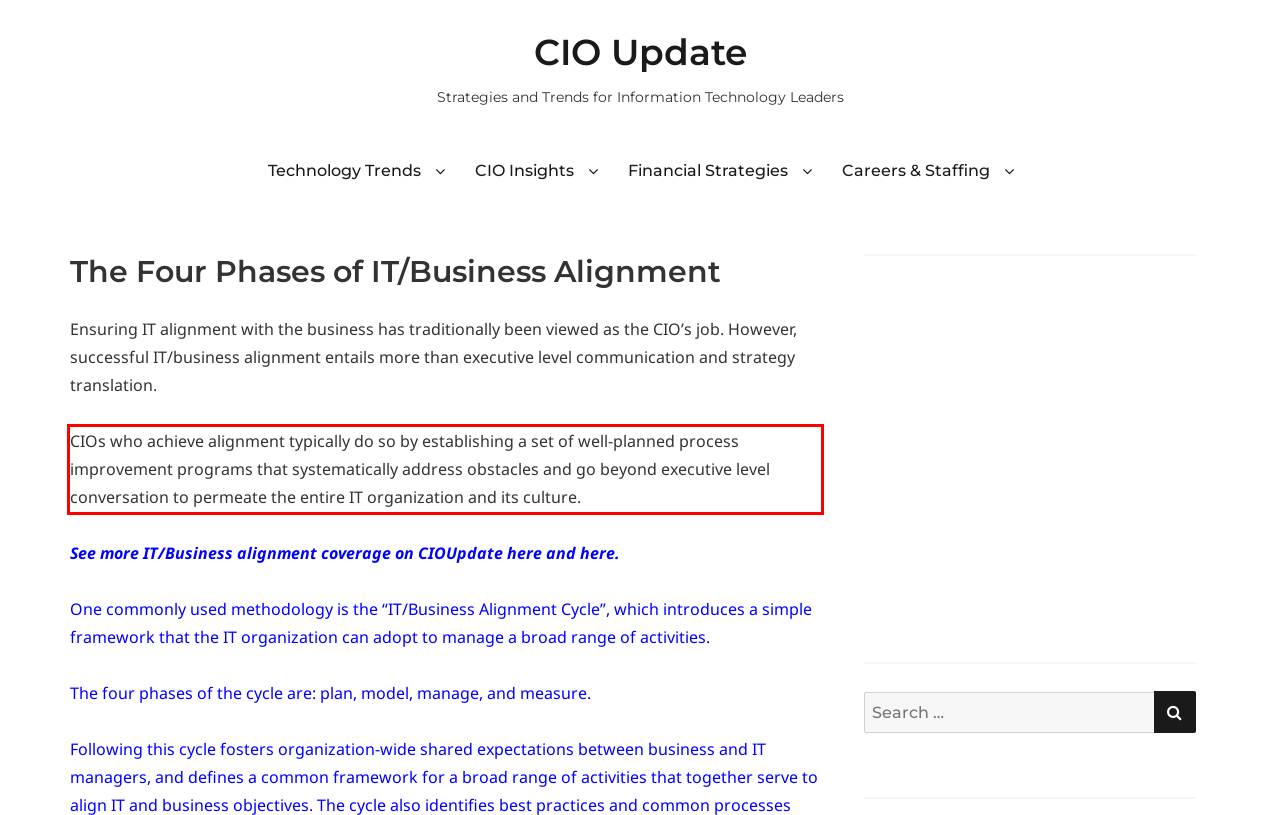The screenshot provided shows a webpage with a red bounding box. Apply OCR to the text within this red bounding box and provide the extracted content.

CIOs who achieve alignment typically do so by establishing a set of well-planned process improvement programs that systematically address obstacles and go beyond executive level conversation to permeate the entire IT organization and its culture.